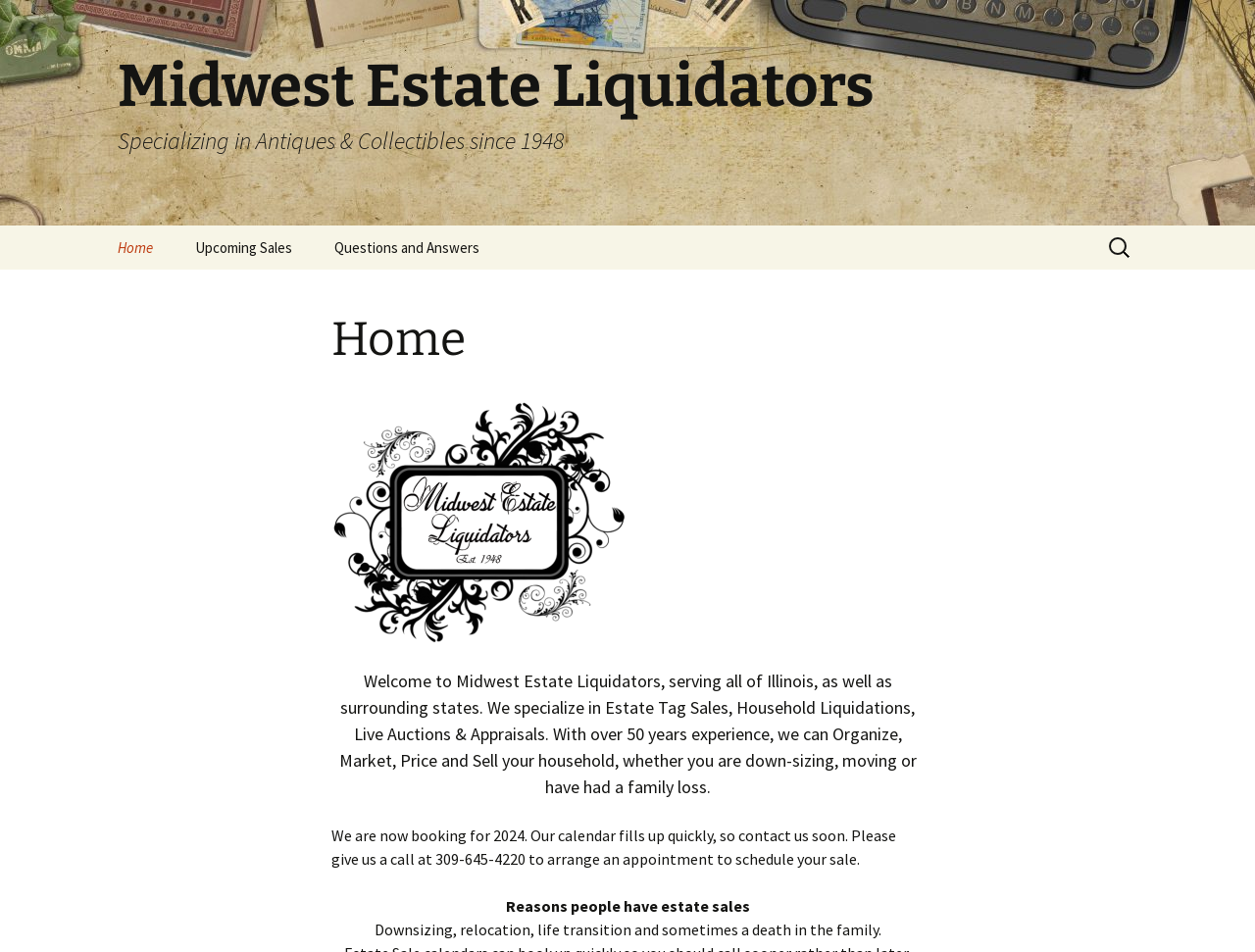What is the phone number to arrange an appointment?
Carefully examine the image and provide a detailed answer to the question.

The phone number can be found in the StaticText element with the text 'Please give us a call at 309-645-4220 to arrange an appointment to schedule your sale.'.